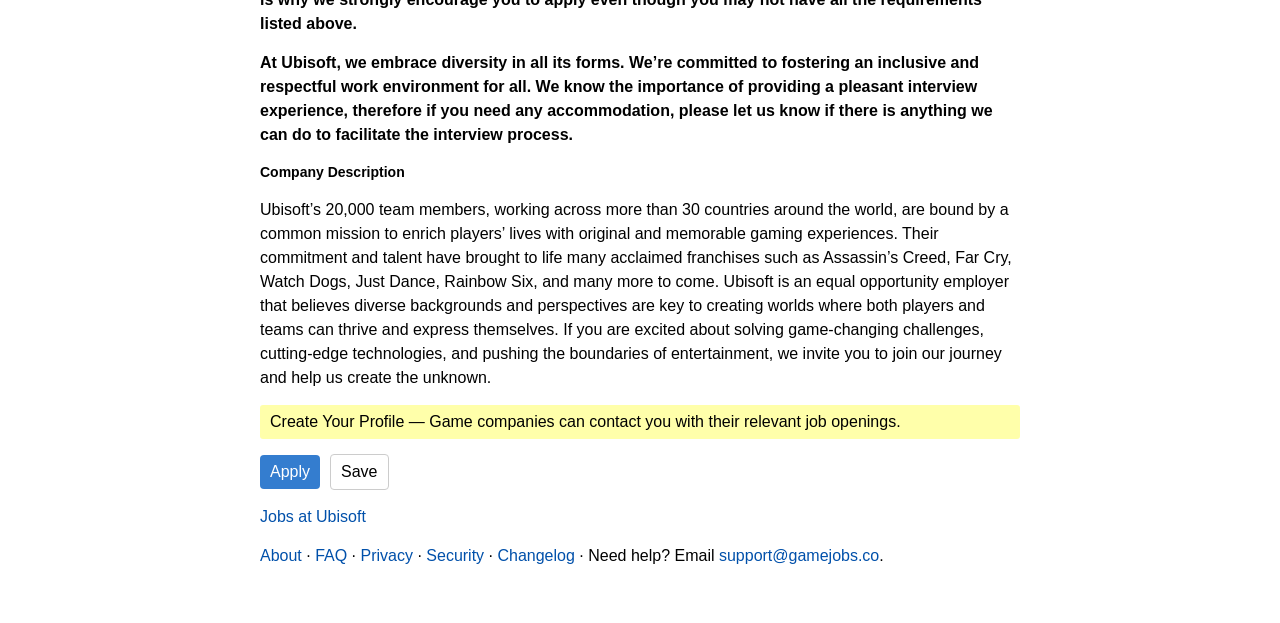Kindly provide the bounding box coordinates of the section you need to click on to fulfill the given instruction: "Create Your Profile".

[0.203, 0.65, 0.797, 0.705]